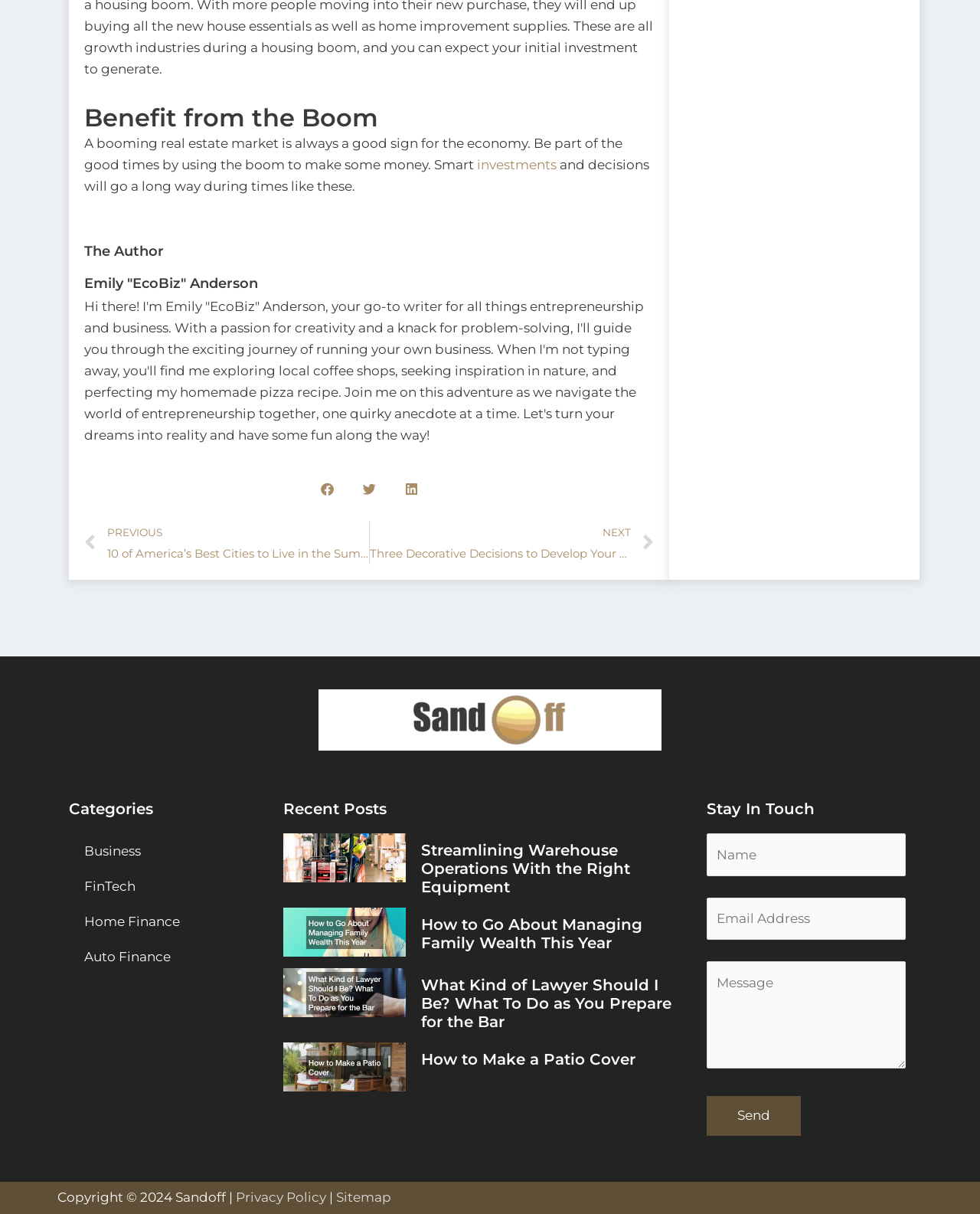Could you indicate the bounding box coordinates of the region to click in order to complete this instruction: "Click on the 'Blog' link".

None